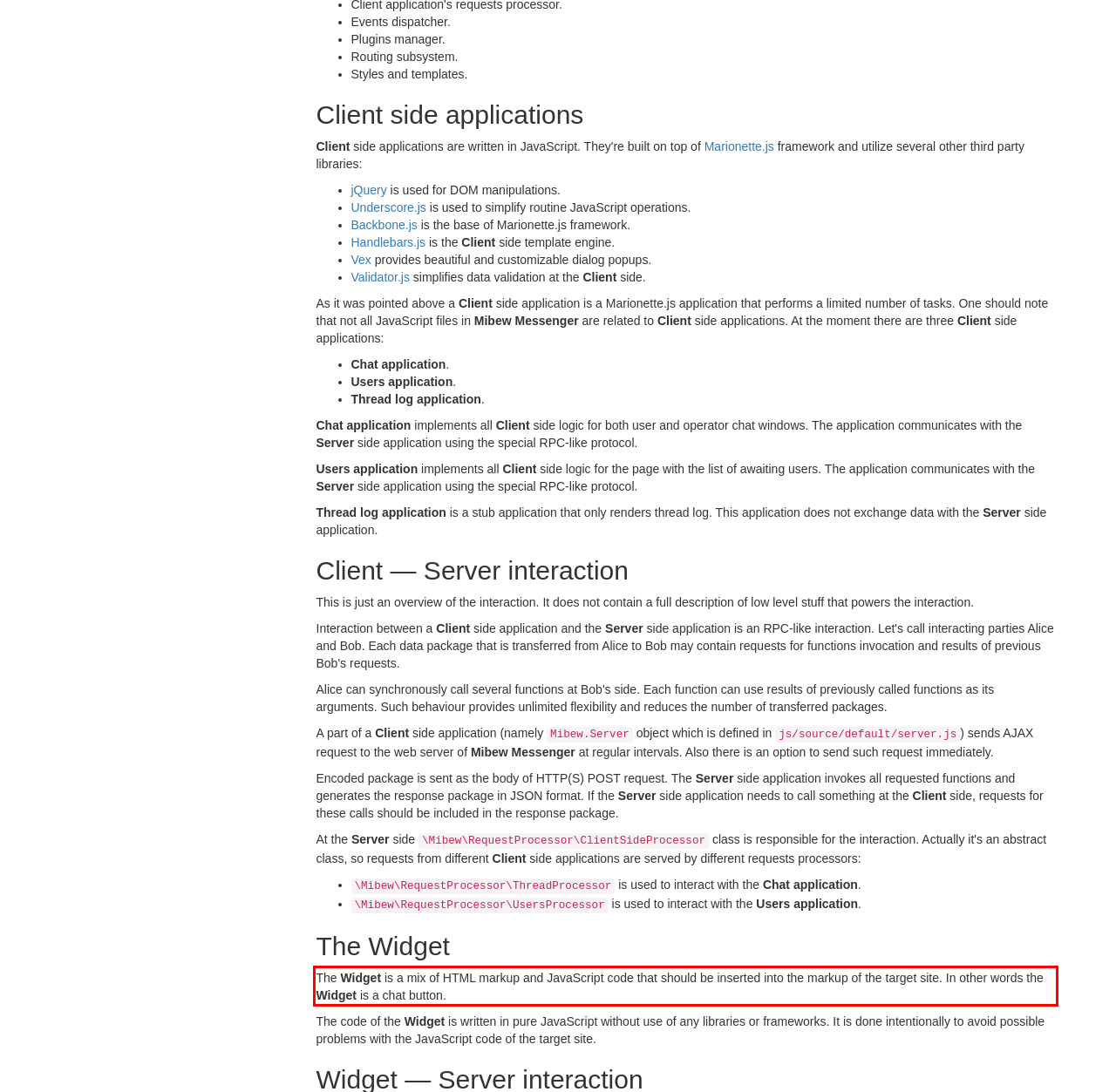Analyze the webpage screenshot and use OCR to recognize the text content in the red bounding box.

The Widget is a mix of HTML markup and JavaScript code that should be inserted into the markup of the target site. In other words the Widget is a chat button.